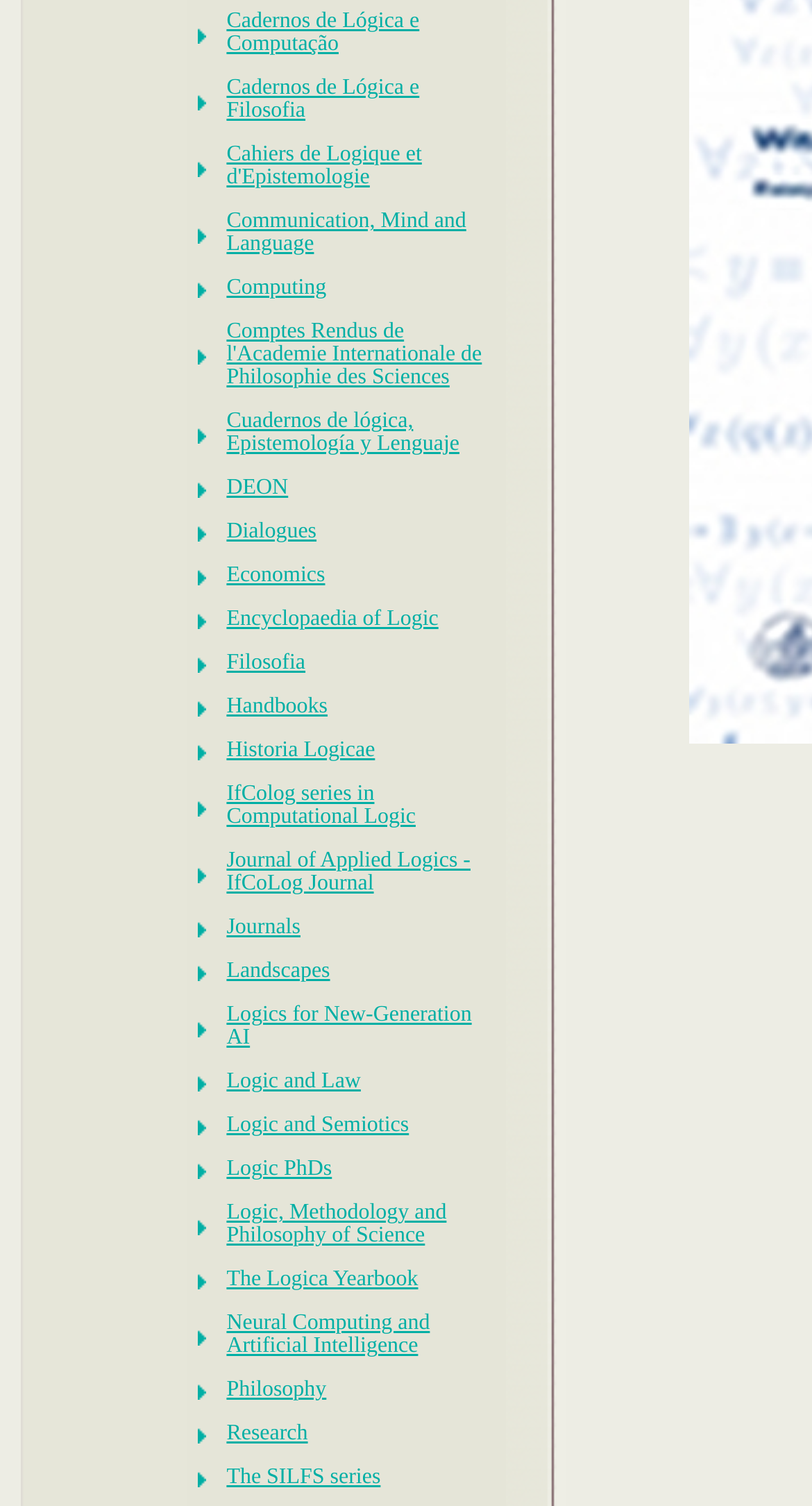Determine the bounding box coordinates for the UI element described. Format the coordinates as (top-left x, top-left y, bottom-right x, bottom-right y) and ensure all values are between 0 and 1. Element description: Research

[0.279, 0.945, 0.379, 0.96]